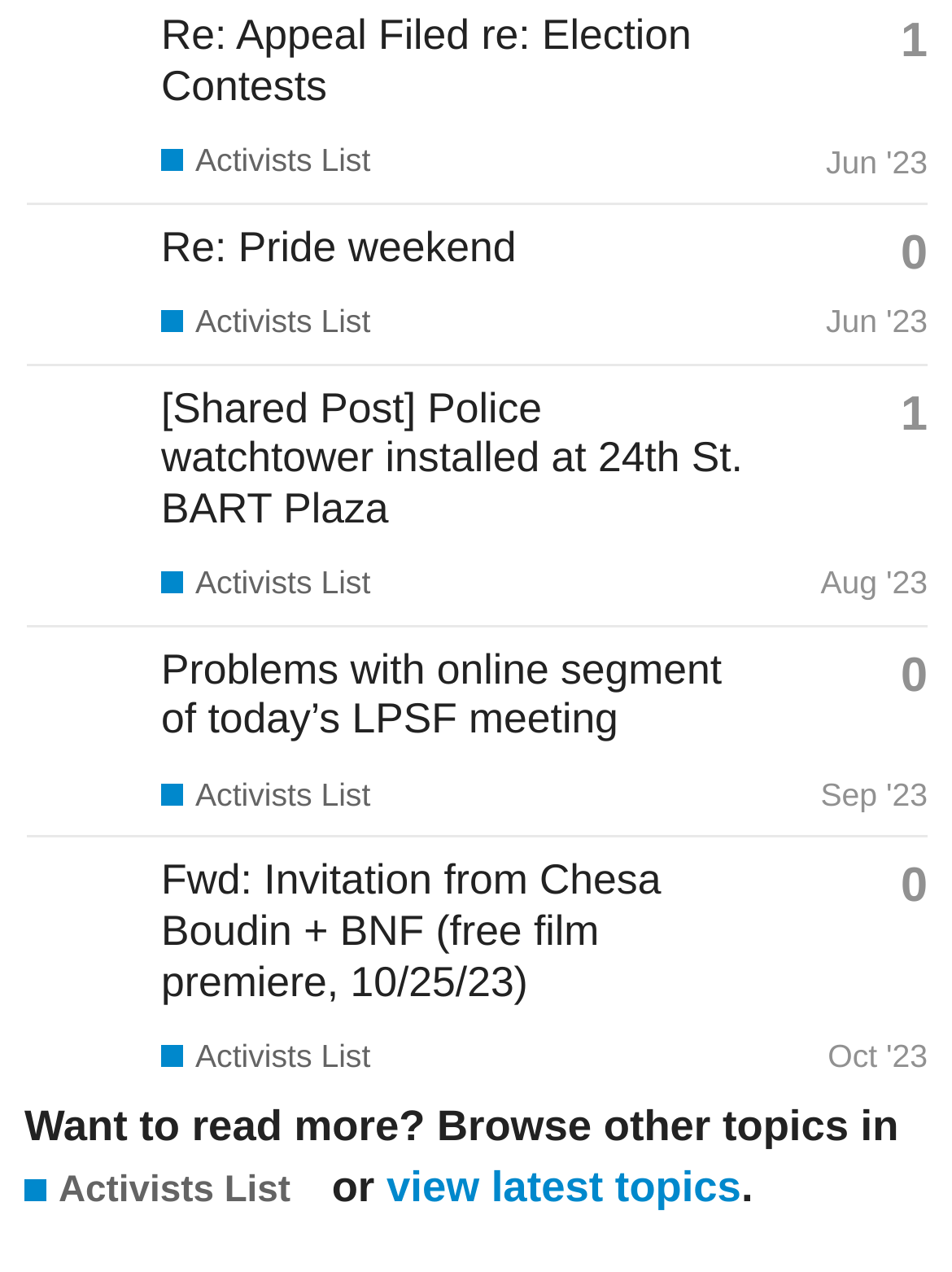Provide the bounding box coordinates of the HTML element described as: "0". The bounding box coordinates should be four float numbers between 0 and 1, i.e., [left, top, right, bottom].

[0.946, 0.182, 0.974, 0.22]